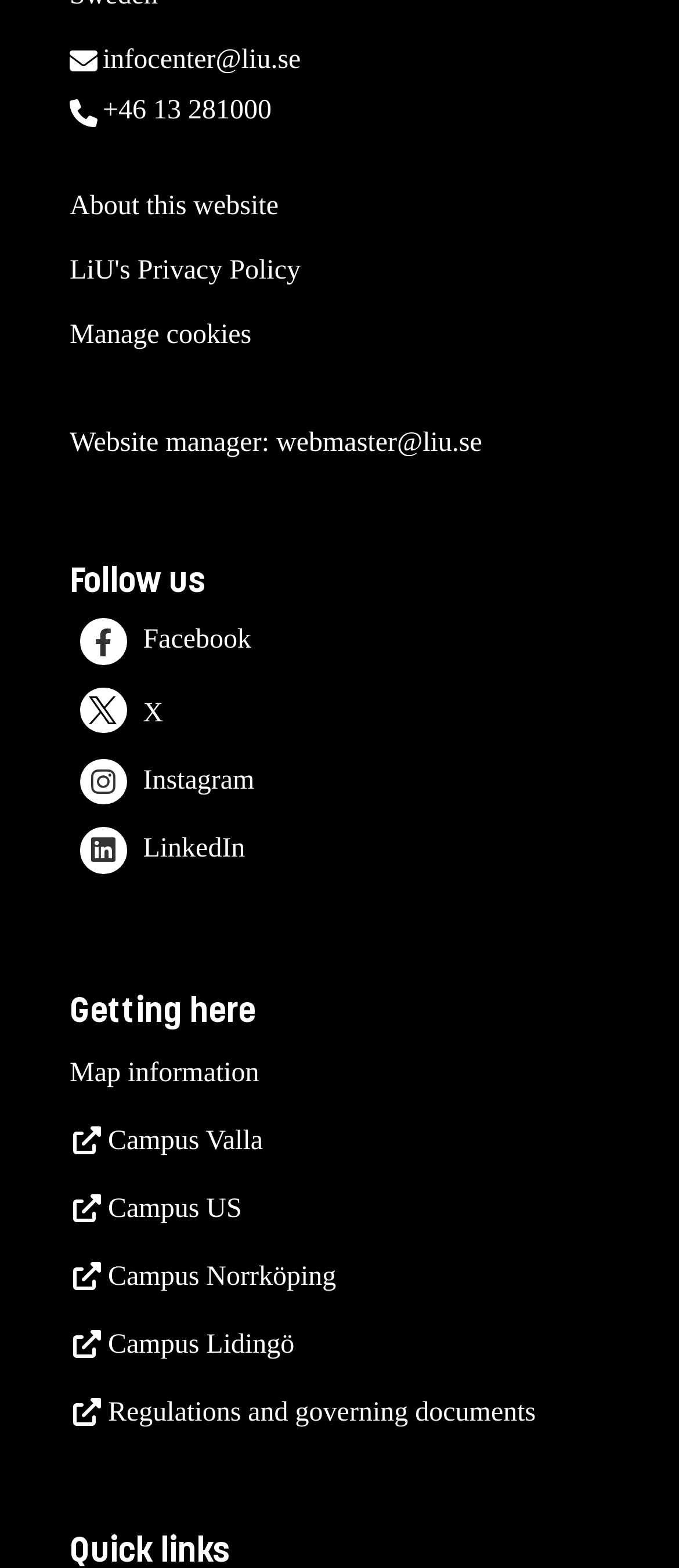Using the description: "parent_node: Countryghana News aria-label="Toggle navigation"", identify the bounding box of the corresponding UI element in the screenshot.

None